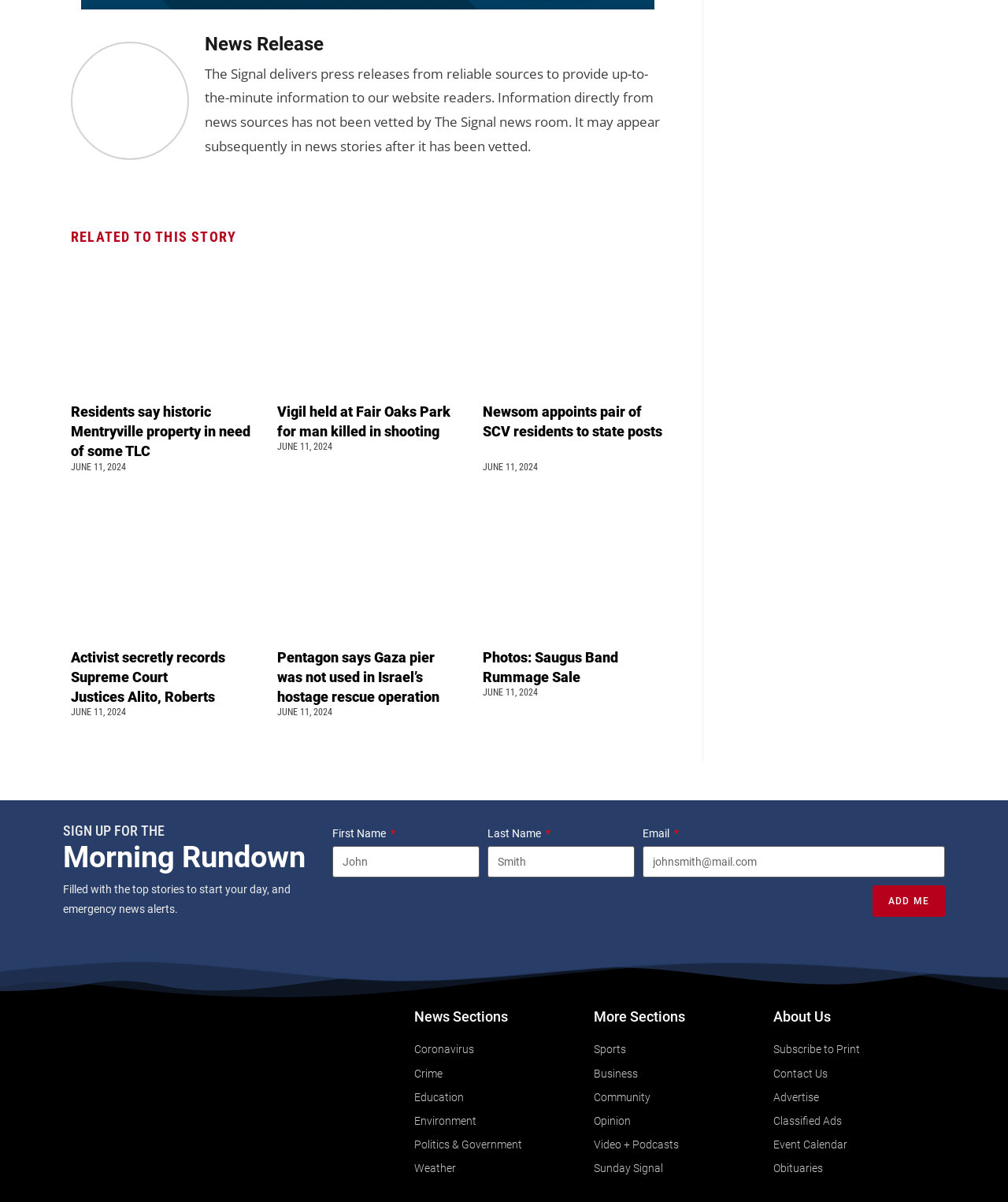Identify the bounding box coordinates of the region I need to click to complete this instruction: "View source of the page".

None